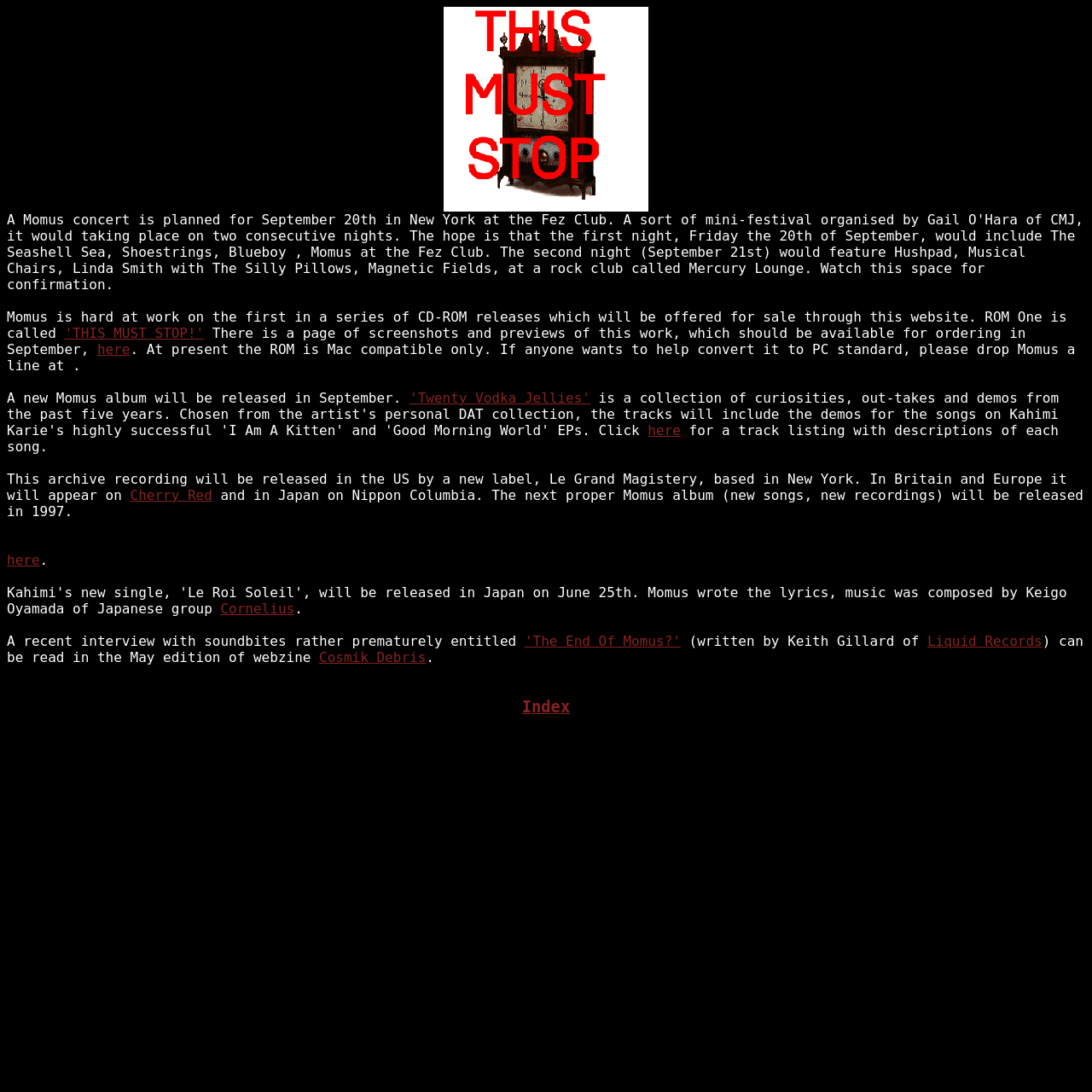Please determine the bounding box coordinates of the element to click on in order to accomplish the following task: "Go to Cornelius page". Ensure the coordinates are four float numbers ranging from 0 to 1, i.e., [left, top, right, bottom].

[0.202, 0.55, 0.27, 0.565]